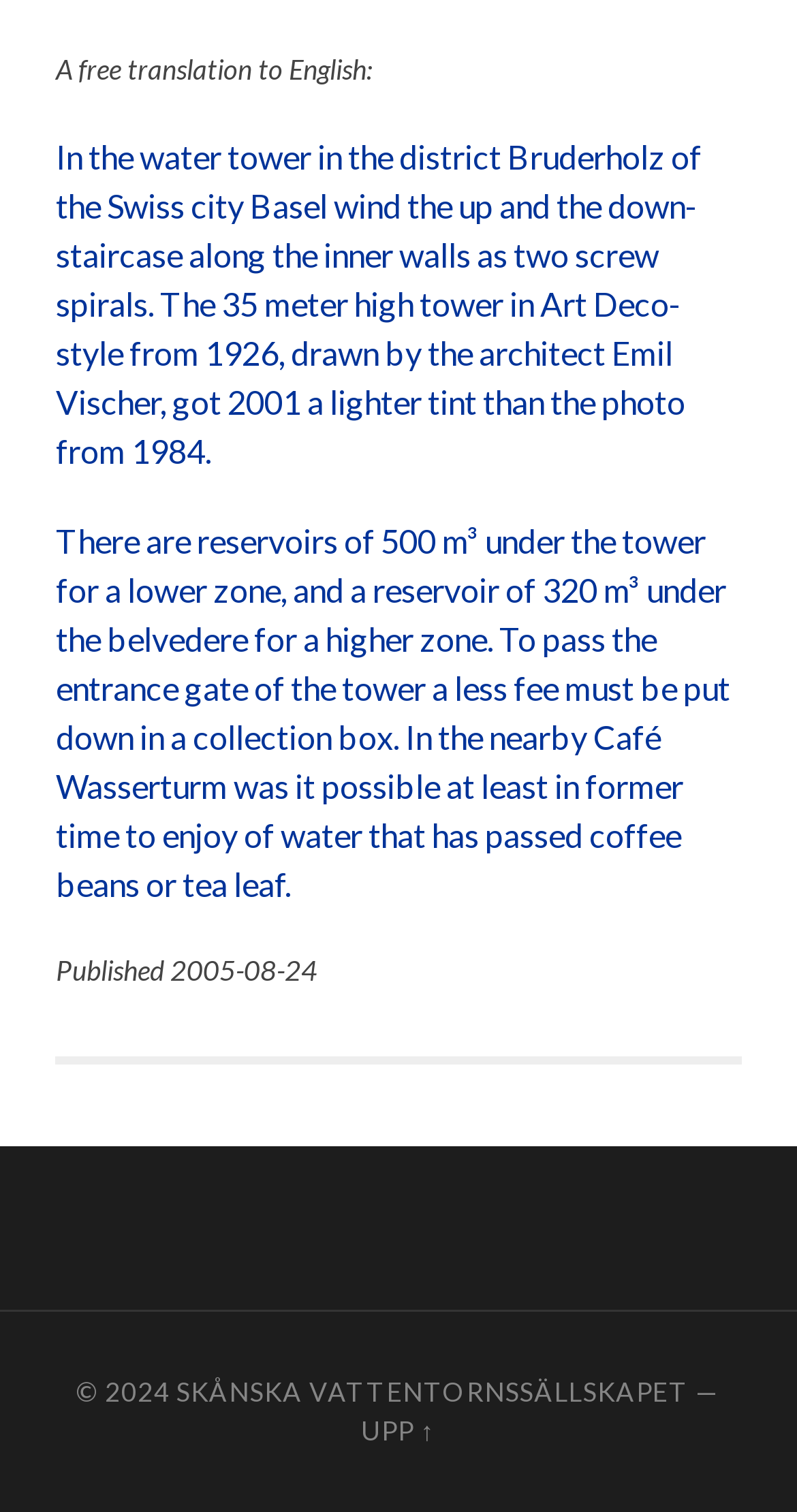Provide a single word or phrase to answer the given question: 
How many reservoirs are under the tower?

Two